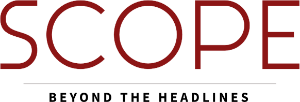Describe the image in great detail, covering all key points.

The image features the logo of "Scope," a publication associated with Stanford Medicine, prominently displayed at the center. The logo consists of the word "SCOPE" in a bold, stylized font, colored in a deep red hue that exudes professionalism and sophistication. Below the logo, the tagline "BEYOND THE HEADLINES" is presented in sleek, black lettering, conveying the publication's commitment to providing in-depth, insightful coverage on various topics, particularly in the realms of medical research and health. The design reflects a modern aesthetic, reinforcing the brand's identity as a trusted source of information that goes beyond surface-level news to explore nuanced issues in medicine and healthcare.